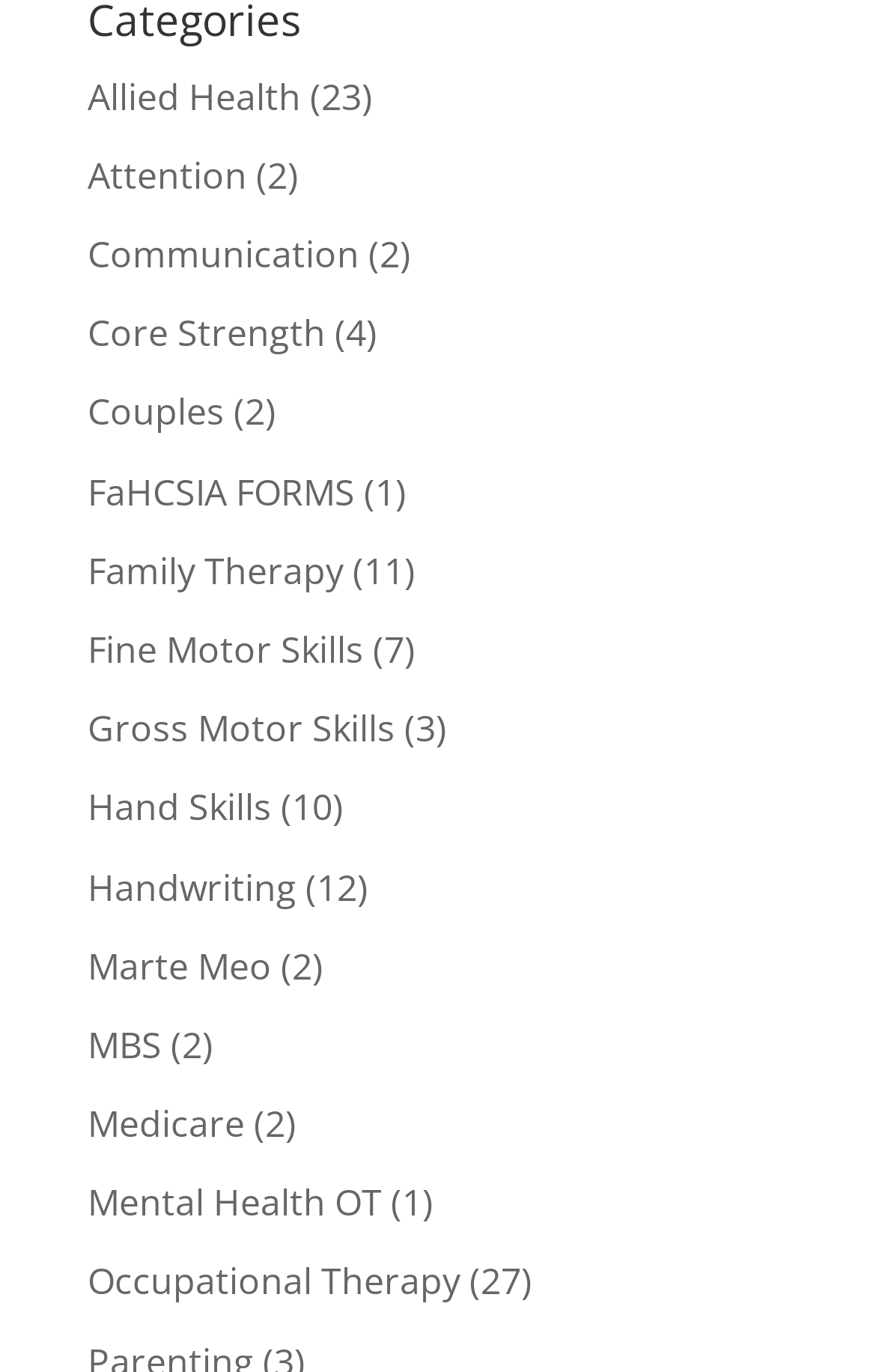Locate the bounding box of the UI element defined by this description: "Fine Motor Skills". The coordinates should be given as four float numbers between 0 and 1, formatted as [left, top, right, bottom].

[0.1, 0.455, 0.415, 0.491]